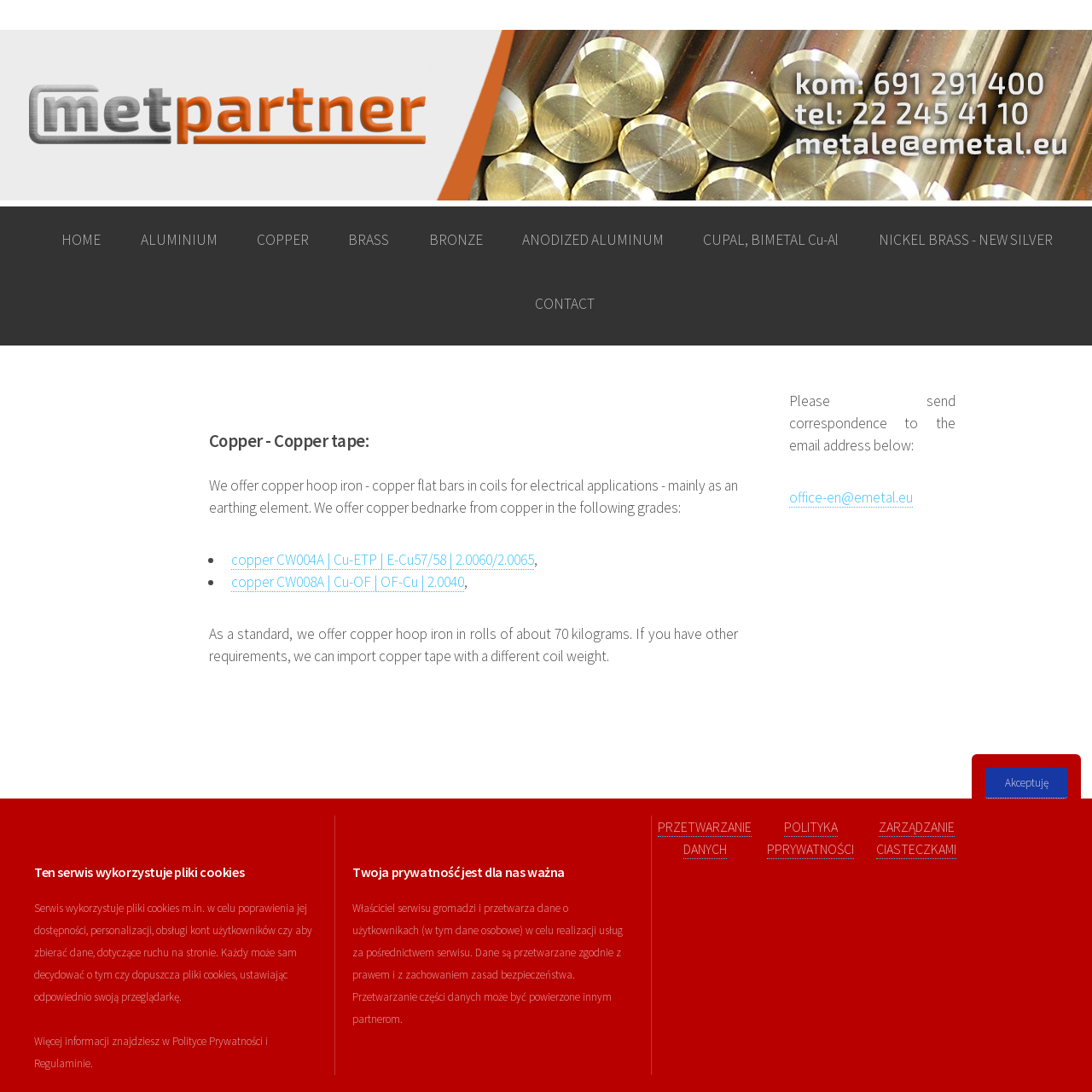Identify the bounding box coordinates for the element that needs to be clicked to fulfill this instruction: "Click on HOME link". Provide the coordinates in the format of four float numbers between 0 and 1: [left, top, right, bottom].

[0.05, 0.189, 0.099, 0.248]